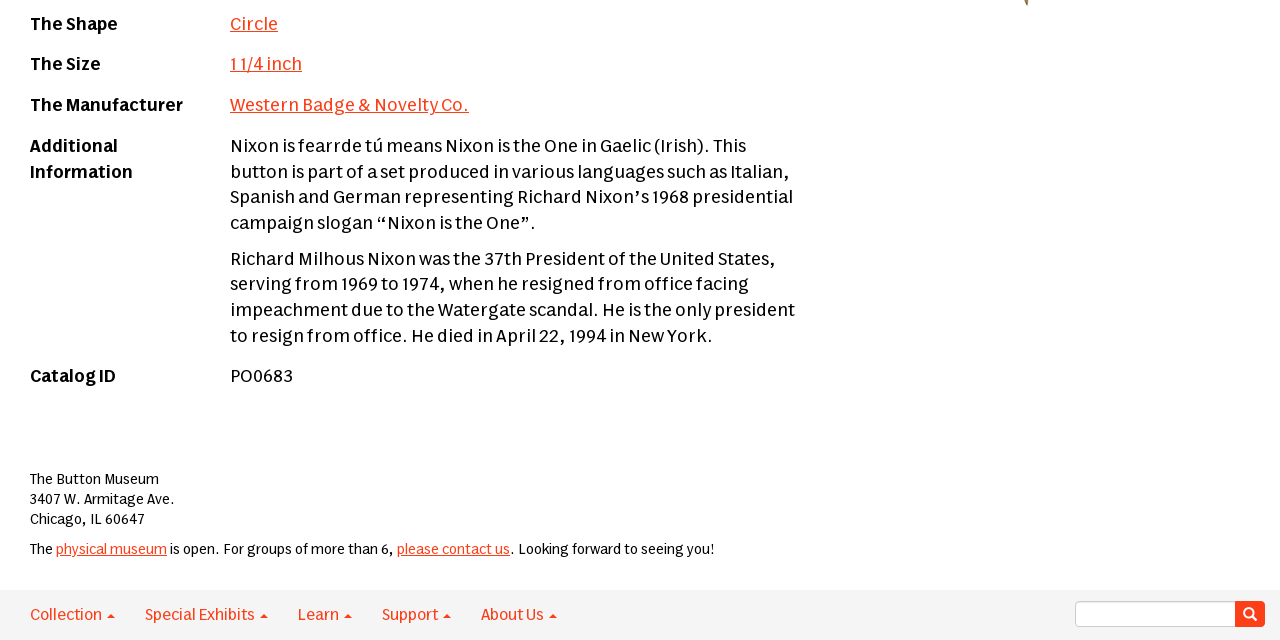Provide the bounding box coordinates of the HTML element described by the text: "繁體中文". The coordinates should be in the format [left, top, right, bottom] with values between 0 and 1.

None